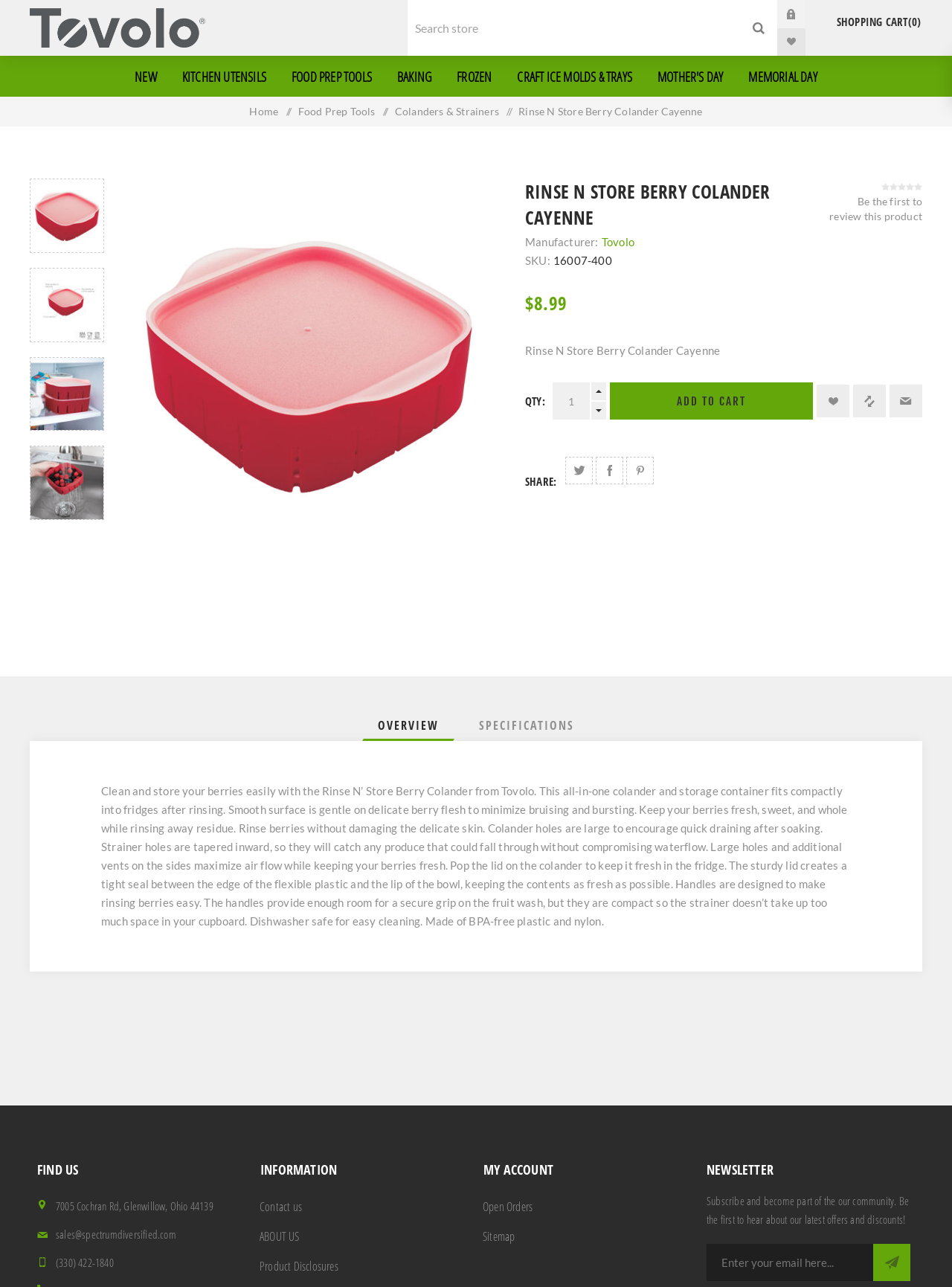What is the price of the product?
Answer the question using a single word or phrase, according to the image.

$8.99